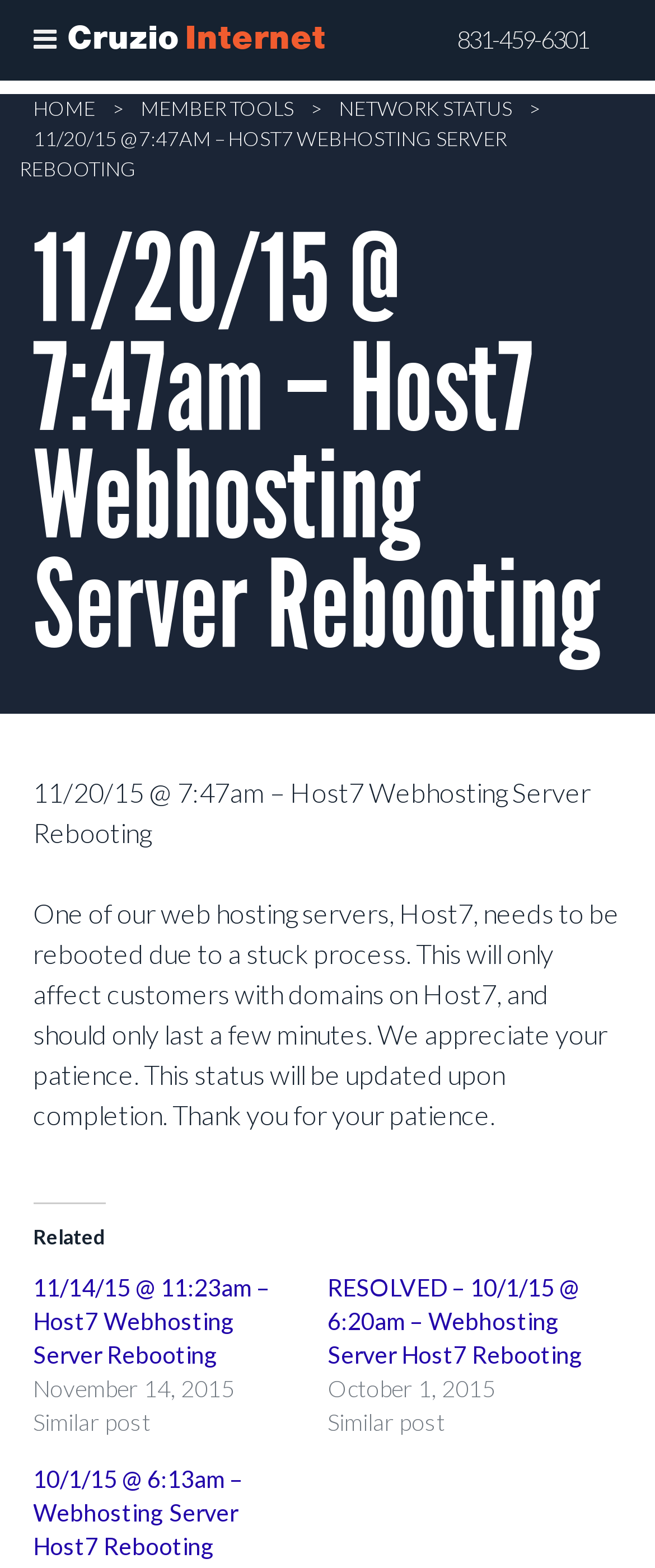Respond to the question below with a single word or phrase: What is the expected duration of the server rebooting?

a few minutes